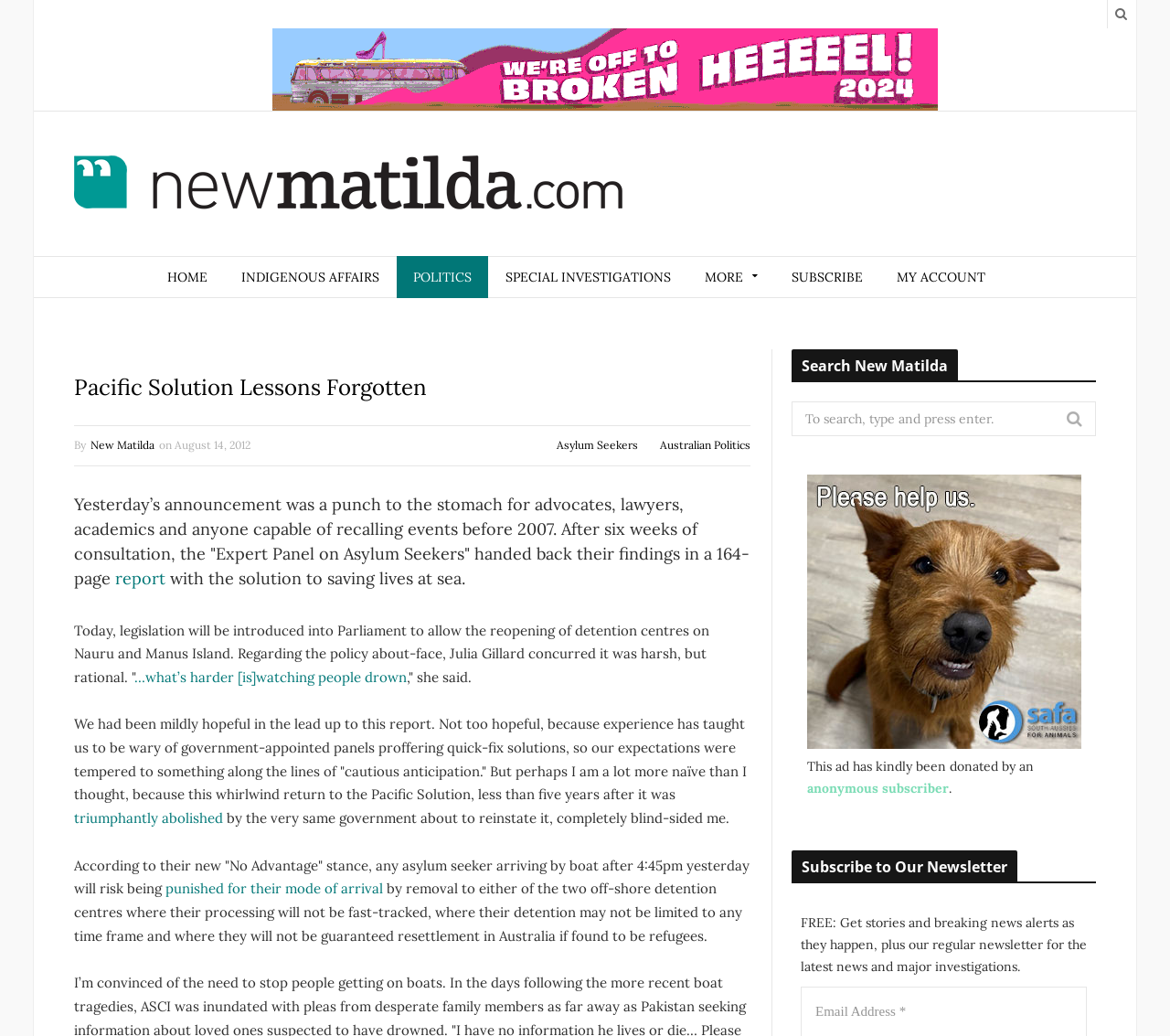Please determine the bounding box coordinates of the area that needs to be clicked to complete this task: 'Search for something'. The coordinates must be four float numbers between 0 and 1, formatted as [left, top, right, bottom].

[0.677, 0.387, 0.937, 0.421]